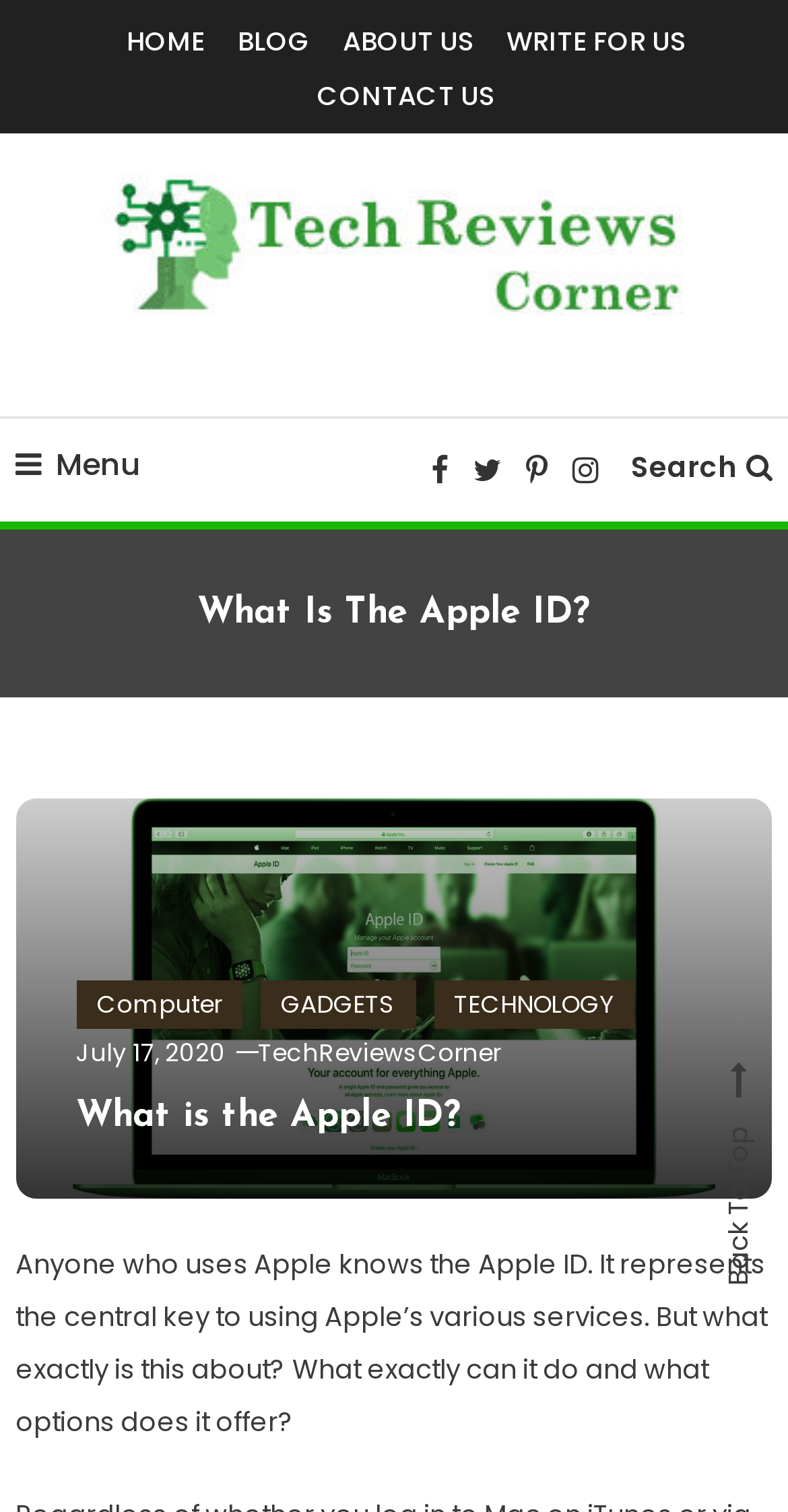Find the bounding box coordinates for the area that should be clicked to accomplish the instruction: "view technology news".

[0.551, 0.648, 0.805, 0.68]